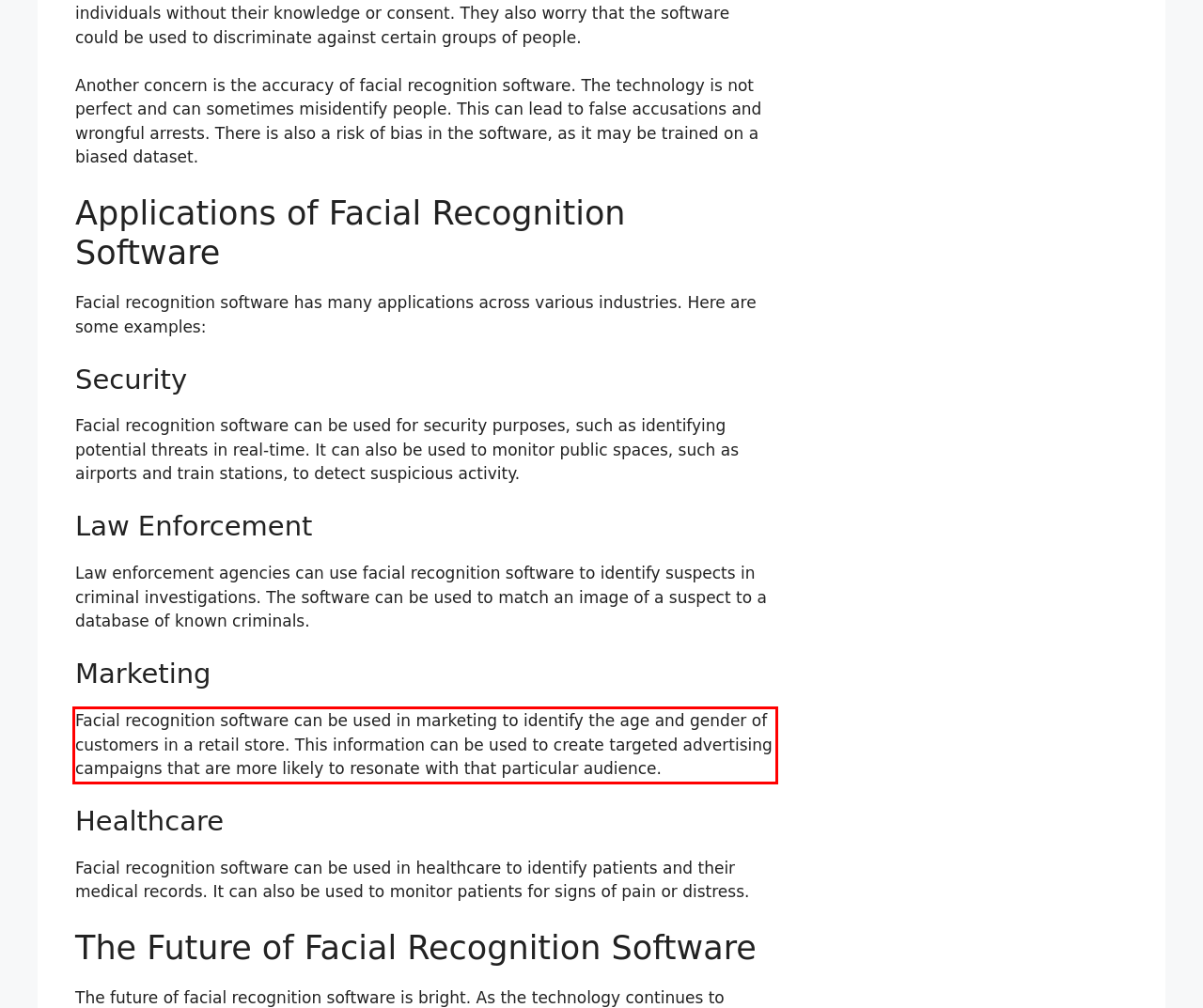Please recognize and transcribe the text located inside the red bounding box in the webpage image.

Facial recognition software can be used in marketing to identify the age and gender of customers in a retail store. This information can be used to create targeted advertising campaigns that are more likely to resonate with that particular audience.